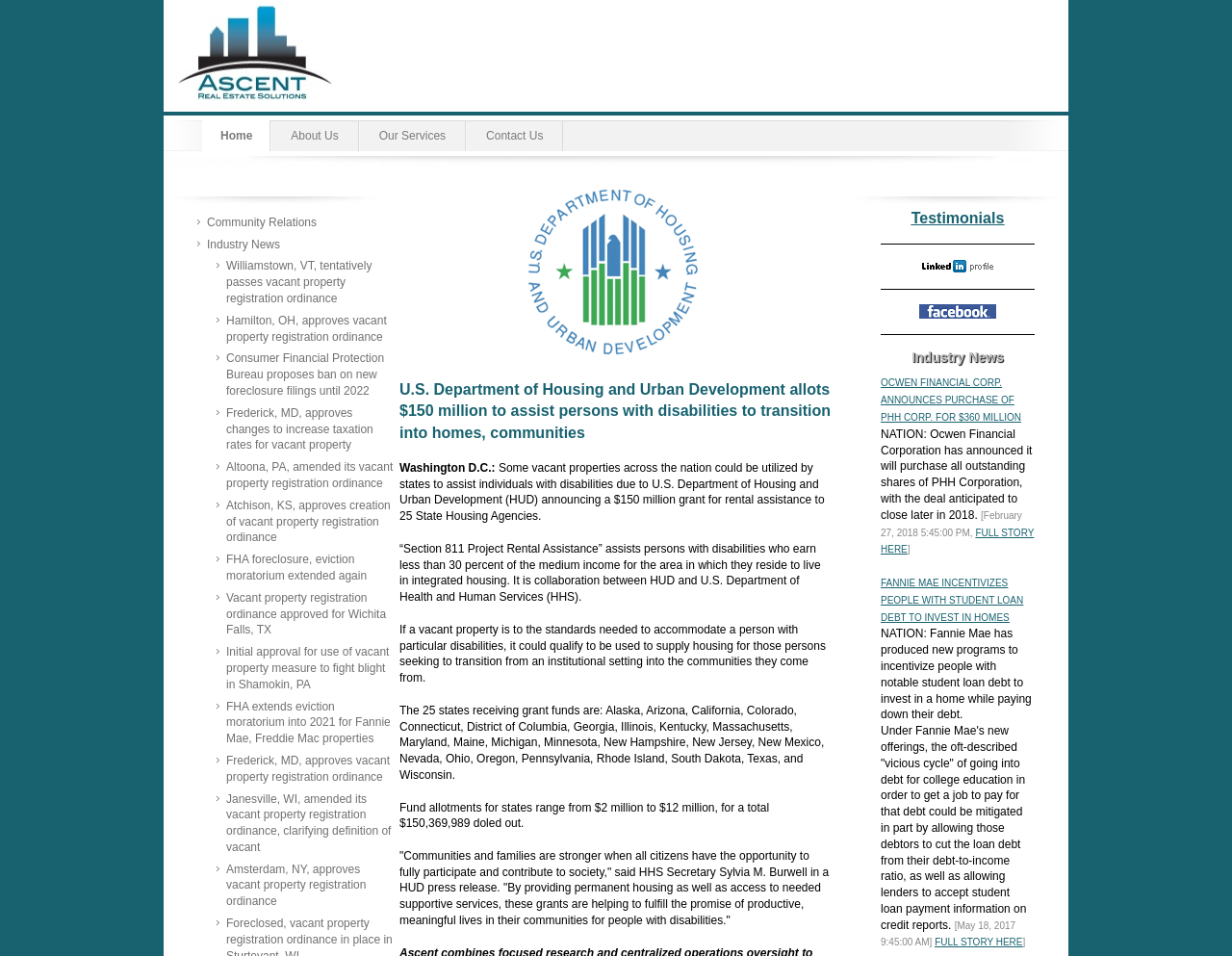Please provide a one-word or phrase answer to the question: 
How many links are there in the webpage?

24